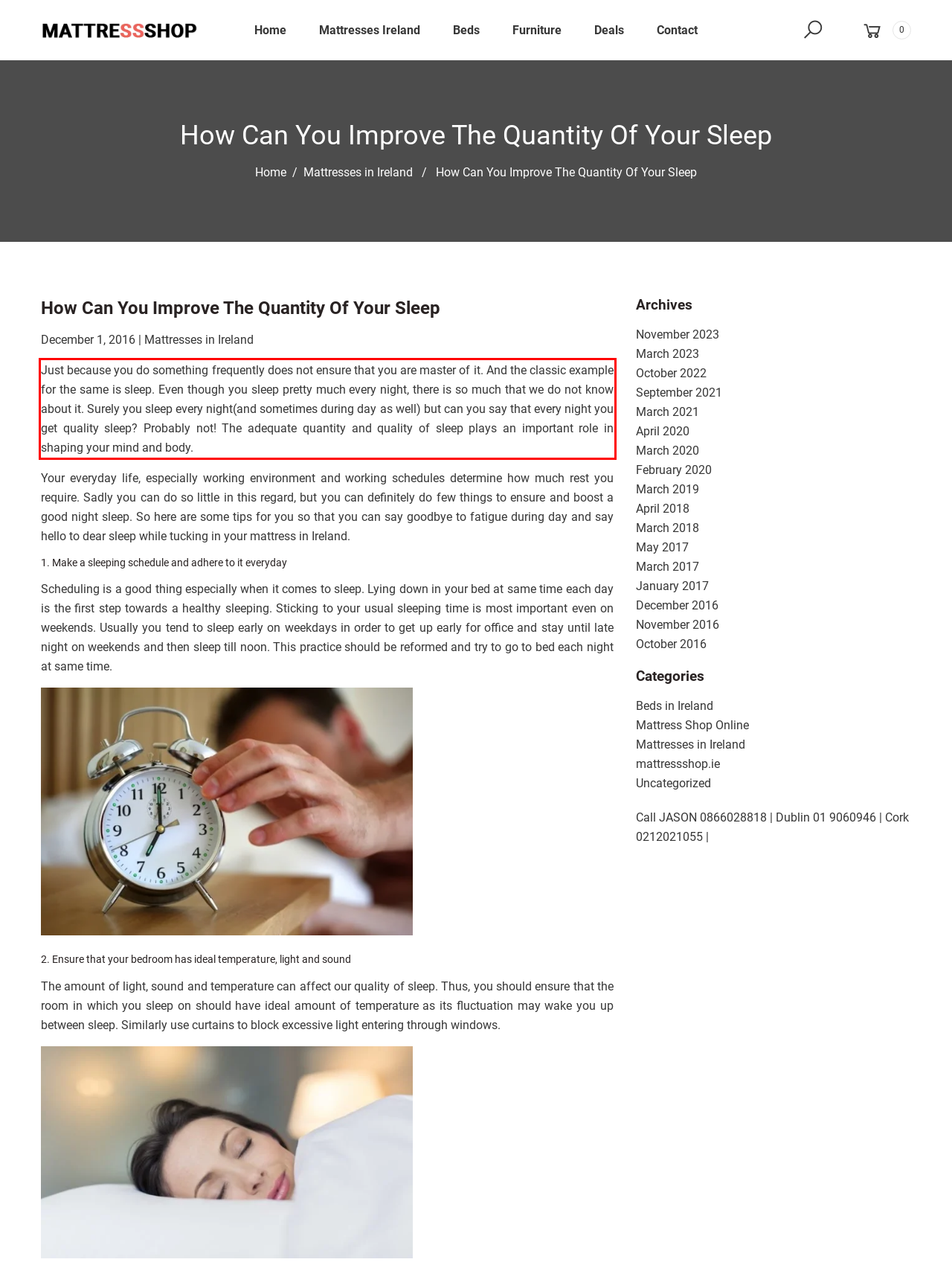Please examine the webpage screenshot and extract the text within the red bounding box using OCR.

Just because you do something frequently does not ensure that you are master of it. And the classic example for the same is sleep. Even though you sleep pretty much every night, there is so much that we do not know about it. Surely you sleep every night(and sometimes during day as well) but can you say that every night you get quality sleep? Probably not! The adequate quantity and quality of sleep plays an important role in shaping your mind and body.